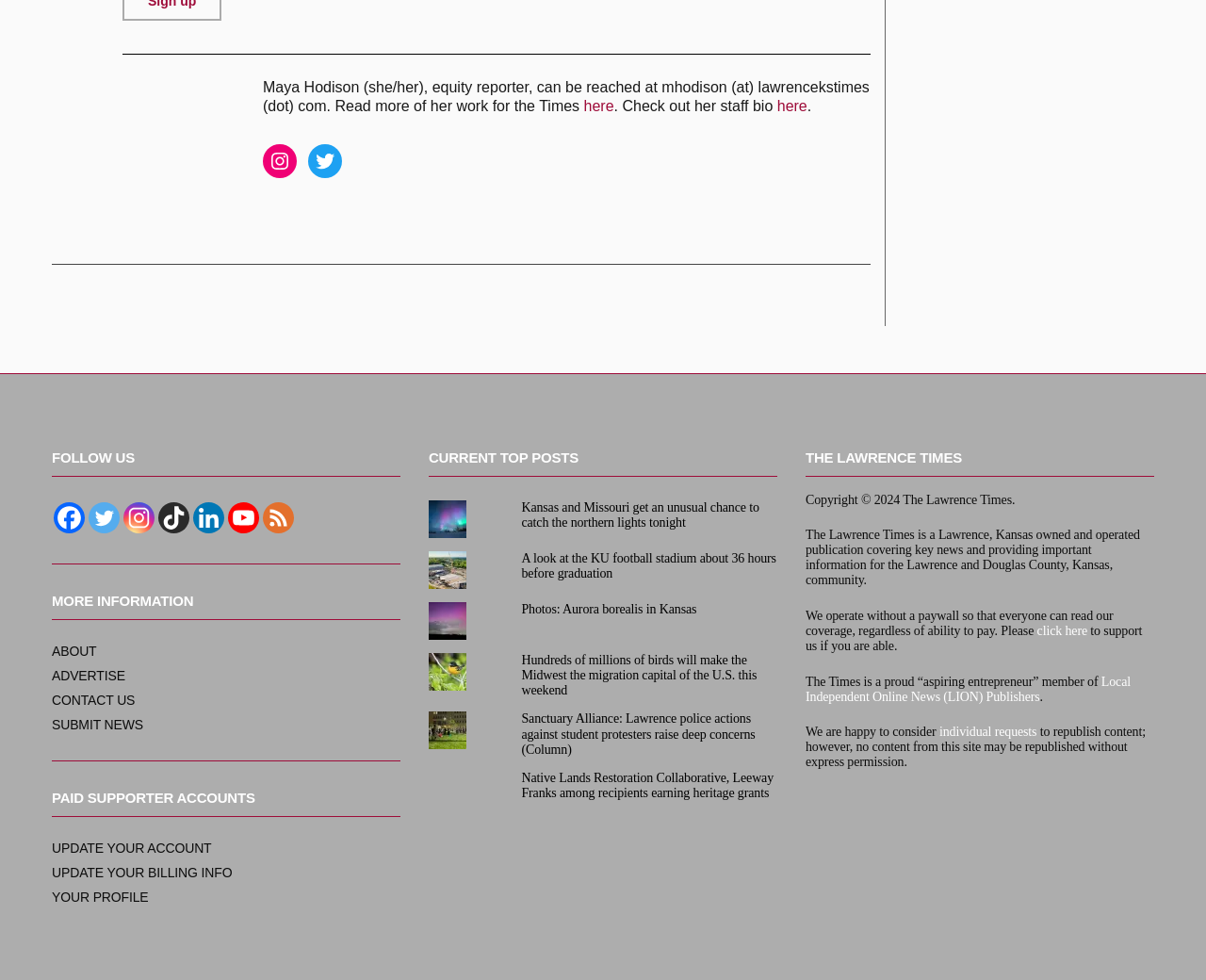Answer the following query concisely with a single word or phrase:
What social media platforms can you follow?

Facebook, Twitter, Instagram, TikTok, Linkedin, Youtube